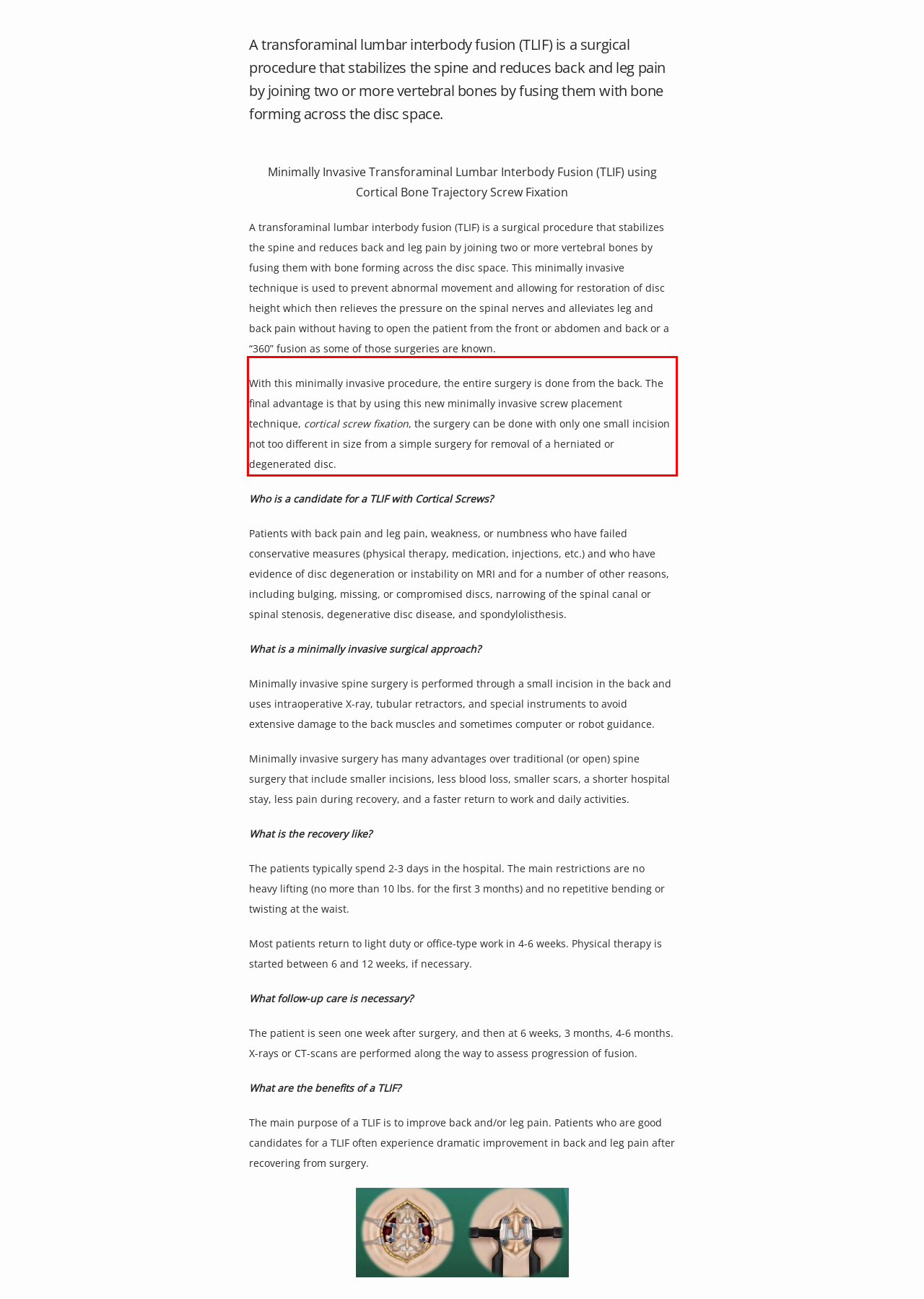Please extract the text content within the red bounding box on the webpage screenshot using OCR.

With this minimally invasive procedure, the entire surgery is done from the back. The final advantage is that by using this new minimally invasive screw placement technique, cortical screw fixation, the surgery can be done with only one small incision not too different in size from a simple surgery for removal of a herniated or degenerated disc.